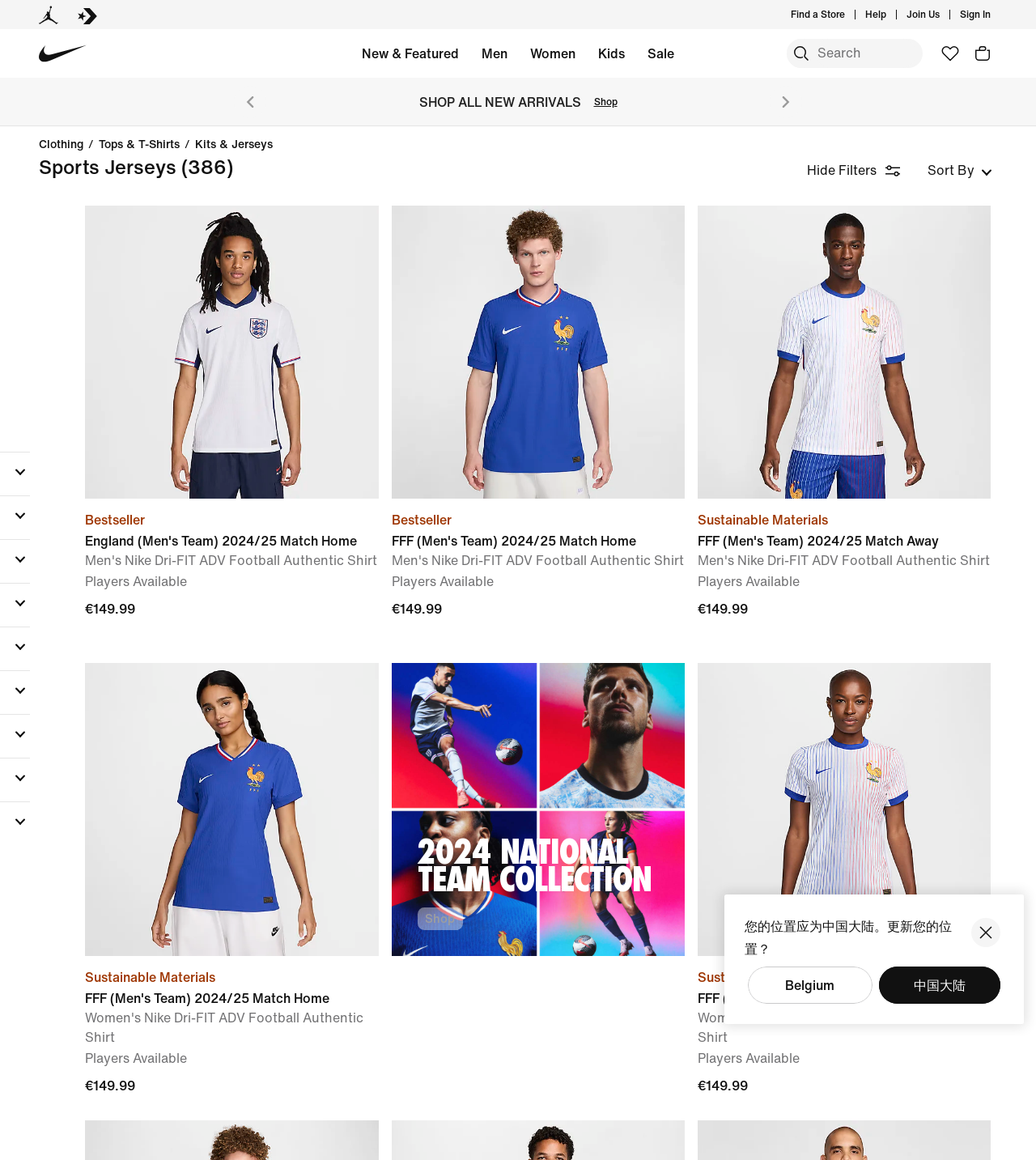Kindly determine the bounding box coordinates for the clickable area to achieve the given instruction: "Filter by Kits & Jerseys".

[0.188, 0.119, 0.263, 0.129]